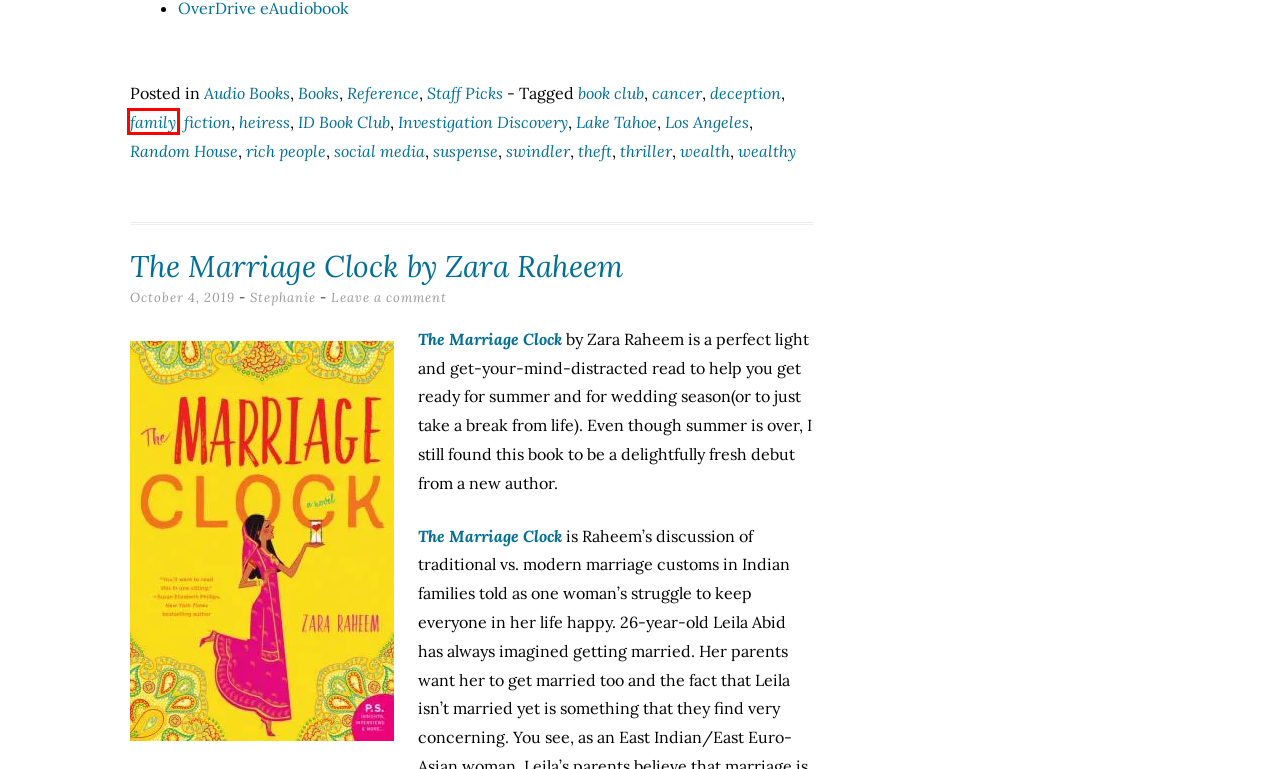Review the webpage screenshot provided, noting the red bounding box around a UI element. Choose the description that best matches the new webpage after clicking the element within the bounding box. The following are the options:
A. family – Info Cafe
B. book club – Info Cafe
C. heiress – Info Cafe
D. ID Book Club – Info Cafe
E. Investigation Discovery – Info Cafe
F. deception – Info Cafe
G. wealthy – Info Cafe
H. rich people – Info Cafe

A